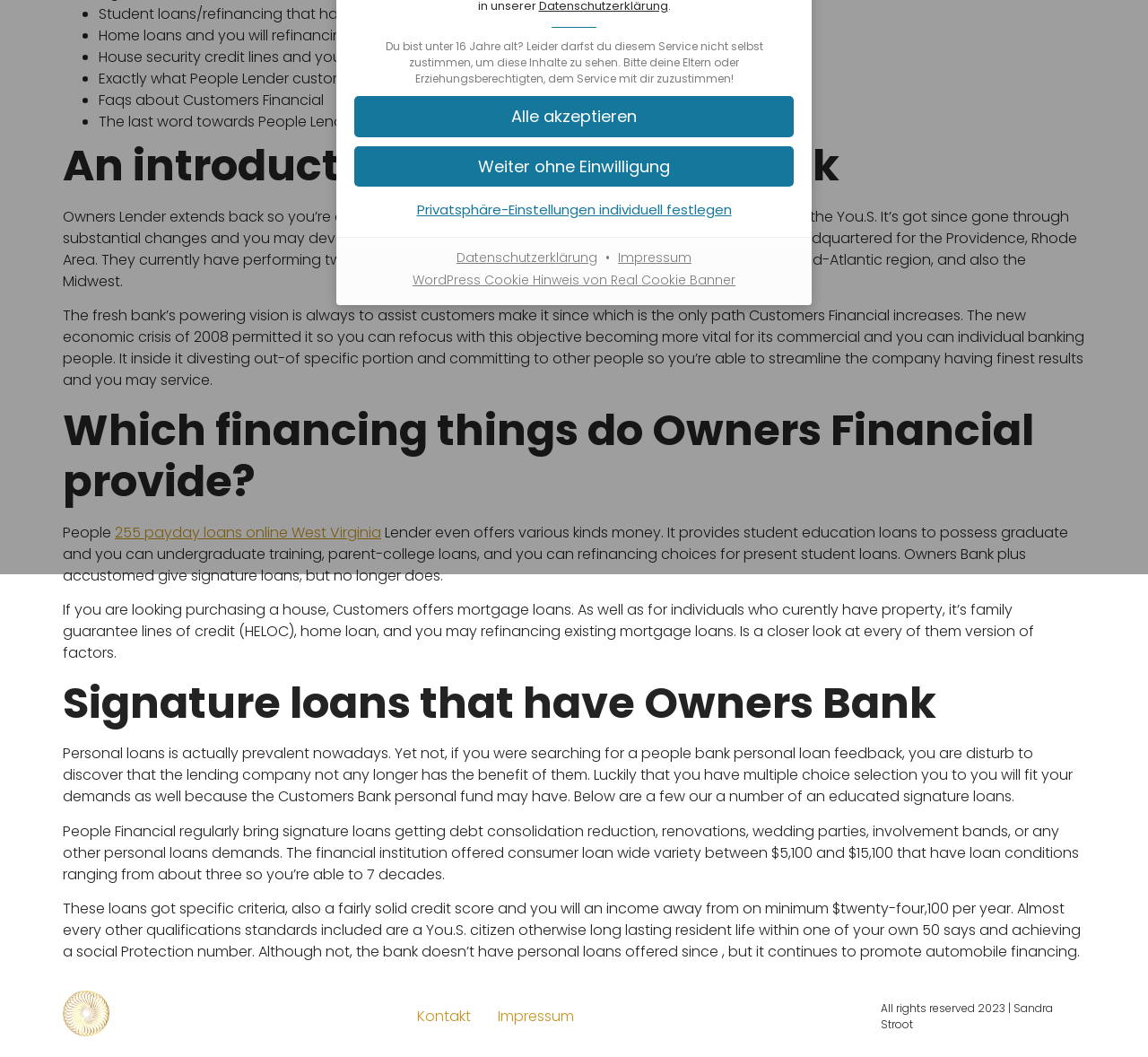Determine the bounding box coordinates for the HTML element mentioned in the following description: "Impressum". The coordinates should be a list of four floats ranging from 0 to 1, represented as [left, top, right, bottom].

[0.421, 0.947, 0.511, 0.976]